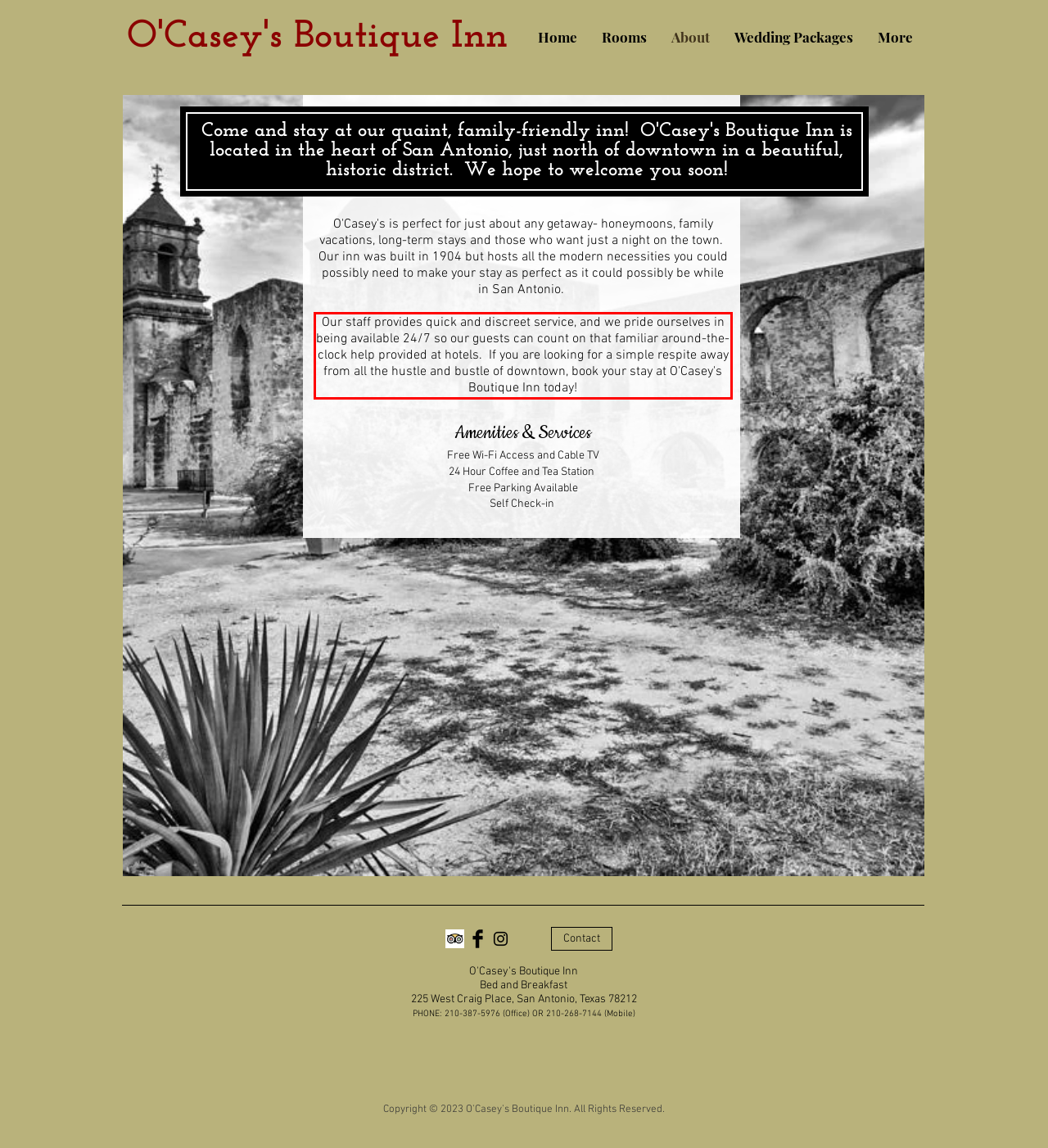Given a screenshot of a webpage with a red bounding box, extract the text content from the UI element inside the red bounding box.

Our staff provides quick and discreet service, and we pride ourselves in being available 24/7 so our guests can count on that familiar around-the-clock help provided at hotels. If you are looking for a simple respite away from all the hustle and bustle of downtown, book your stay at O'Casey's Boutique Inn today!